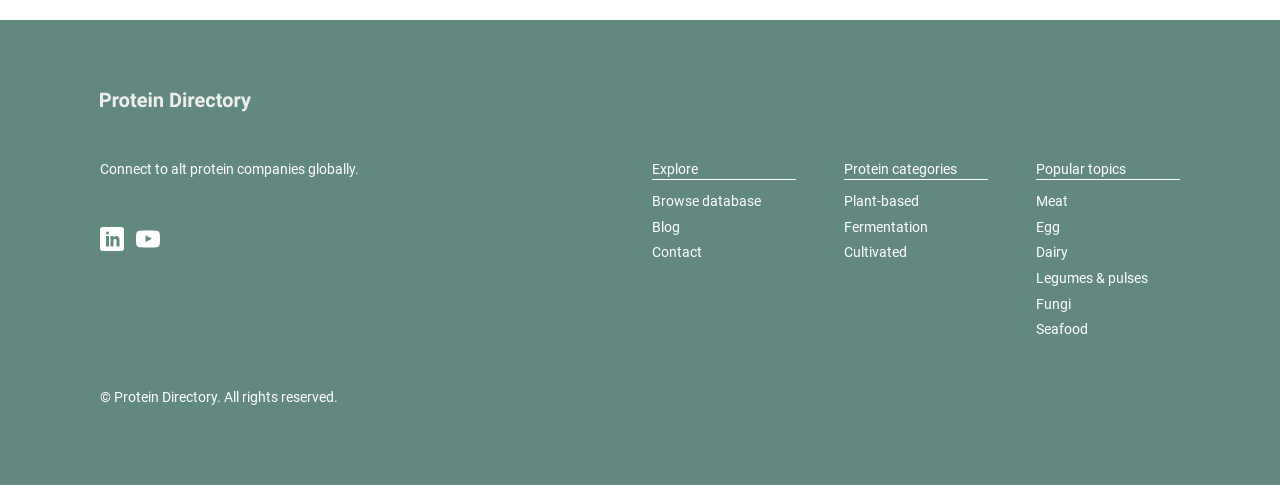Identify the bounding box coordinates of the area you need to click to perform the following instruction: "Read about meat".

[0.809, 0.396, 0.834, 0.437]